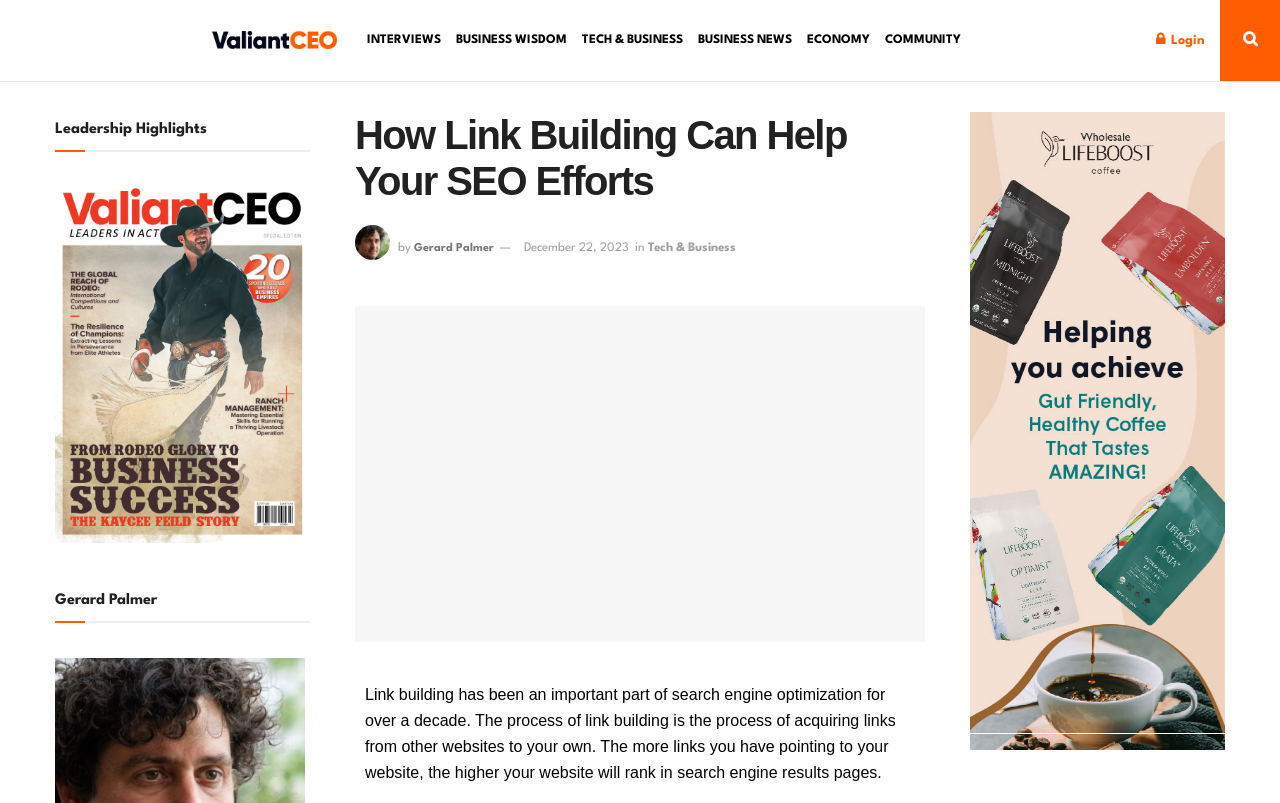Describe all the key features of the webpage in detail.

The webpage is about link building and its importance in search engine optimization (SEO). At the top left, there is a logo of "ValiantCEO" which is also a link. Below the logo, there are several links to different categories, including "INTERVIEWS", "BUSINESS WISDOM", "TECH & BUSINESS", "BUSINESS NEWS", "ECONOMY", and "COMMUNITY", arranged horizontally from left to right. 

On the top right, there are two more links, one for login and another with an icon. 

The main content of the webpage starts with a heading "How Link Building Can Help Your SEO Efforts" followed by an image of the author, Gerard Palmer, and his name with a link. The publication date and category "Tech & Business" are also mentioned. 

Below the author information, there is a link with the same title as the heading, "How Link Building Can Help Your SEO Efforts". 

The main article starts with a paragraph explaining the importance of link building in SEO, stating that the more links pointing to a website, the higher it will rank in search engine results pages. 

On the left side, there is a section with a heading "Leadership Highlights" and an image, but the content is not specified. Below this section, there is another heading with the author's name, Gerard Palmer.